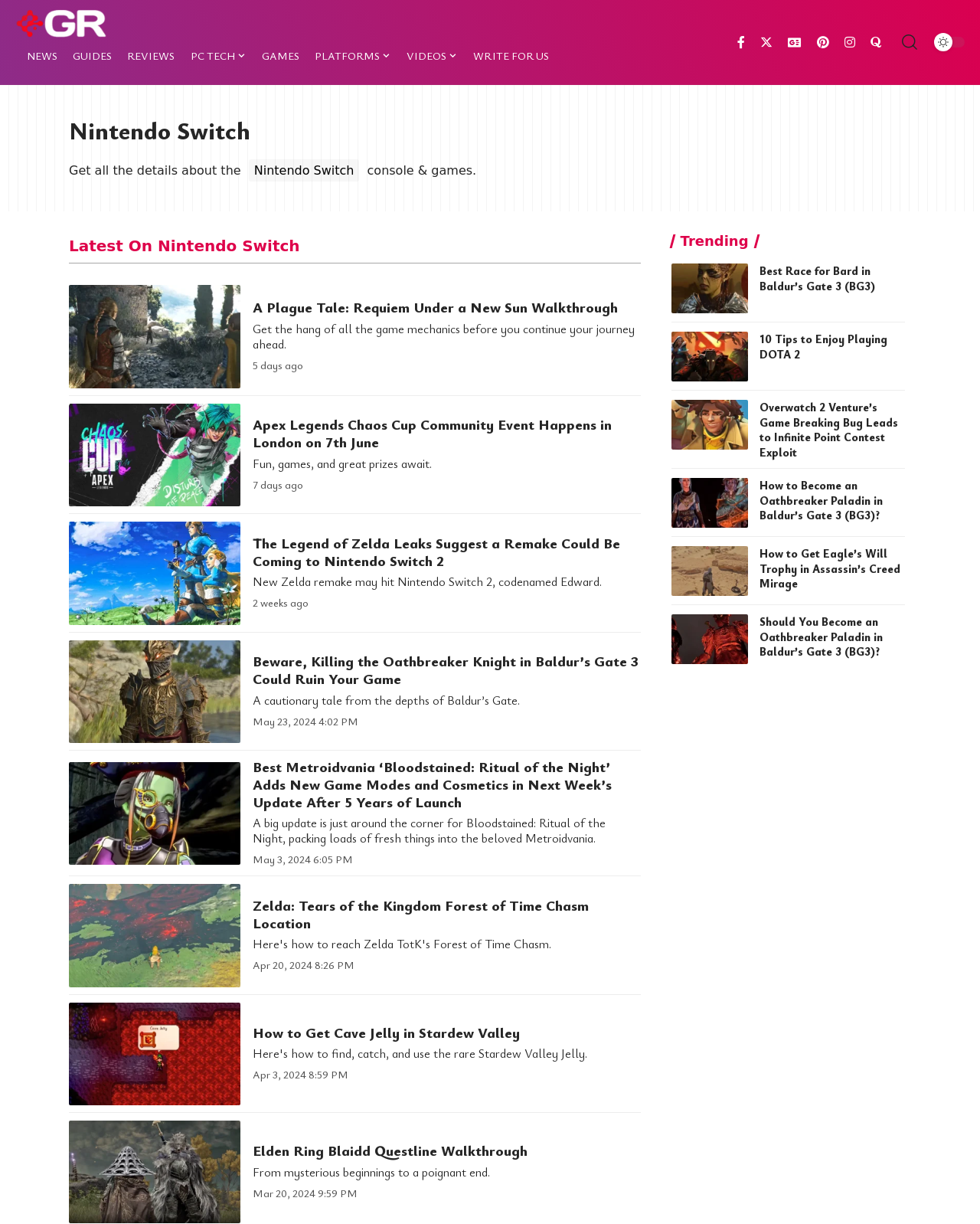Respond to the question below with a concise word or phrase:
What are the categories in the main menu?

NEWS, GUIDES, REVIEWS, etc.